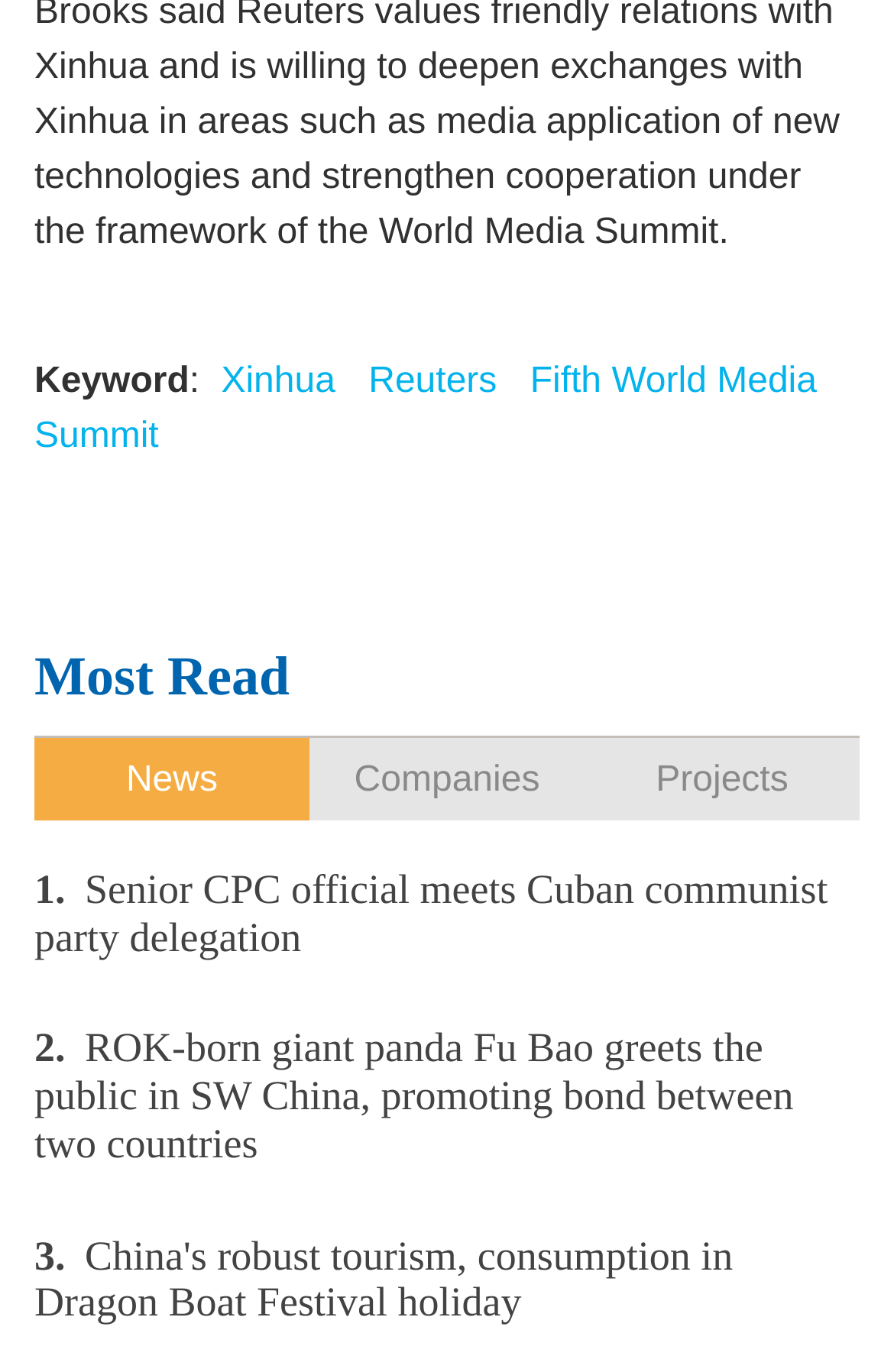Give a one-word or one-phrase response to the question:
What is the first news article about?

Senior CPC official meets Cuban communist party delegation